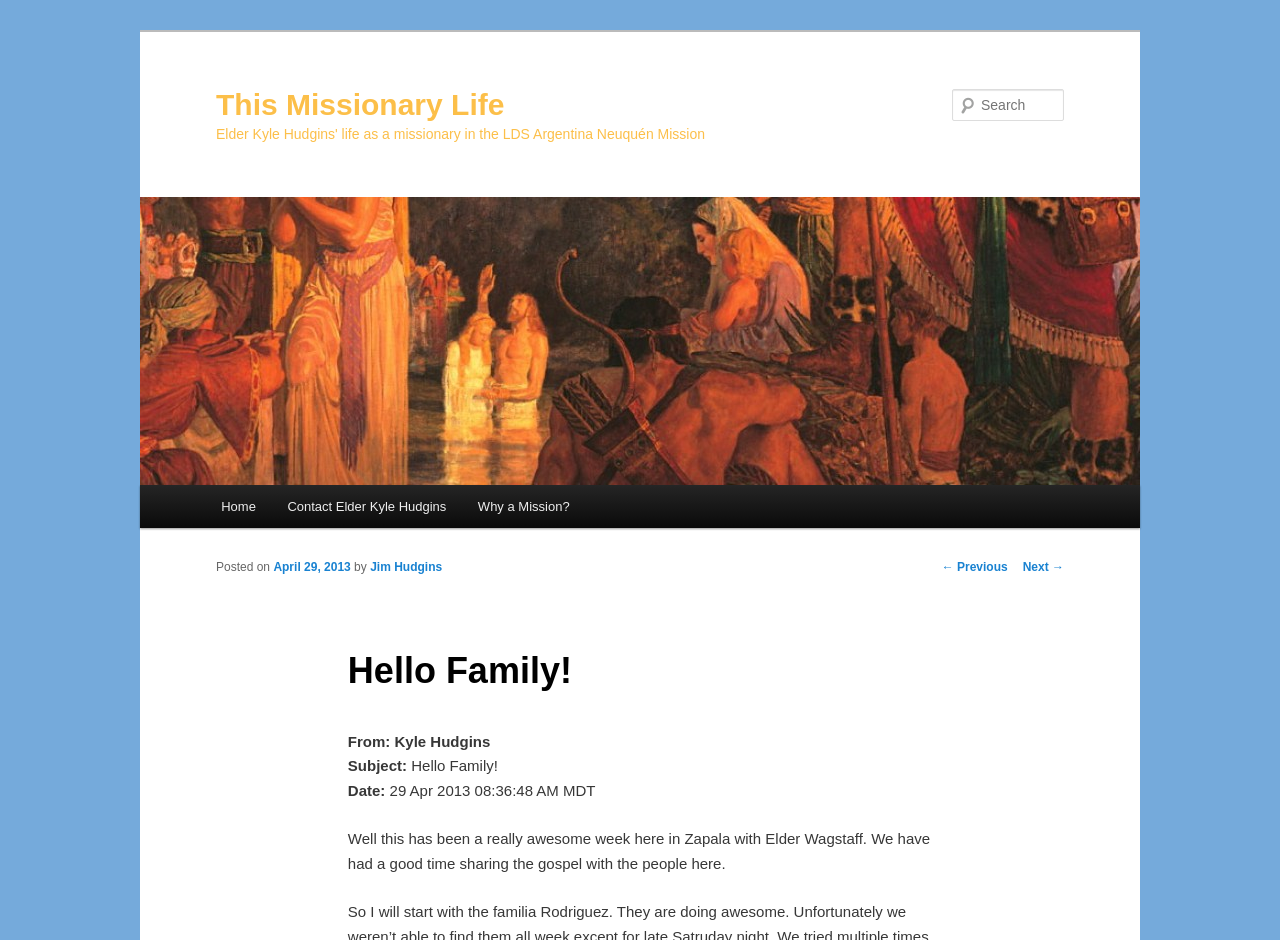Identify the bounding box for the UI element that is described as follows: "This Missionary Life".

[0.169, 0.093, 0.394, 0.129]